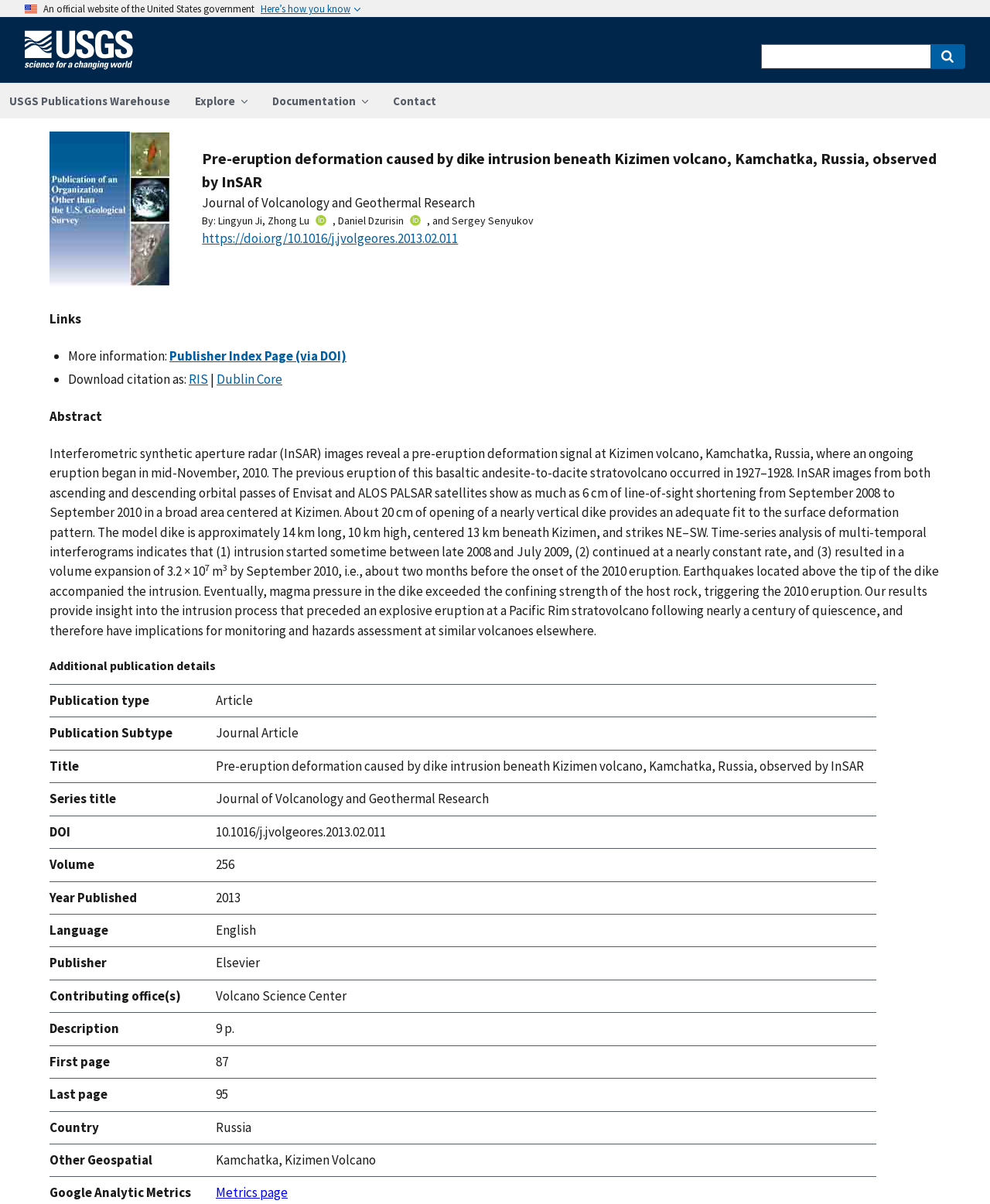What is the language of the article?
Provide an in-depth and detailed explanation in response to the question.

The language of the article is listed in the table section under the 'Language' column, which is 'English'.